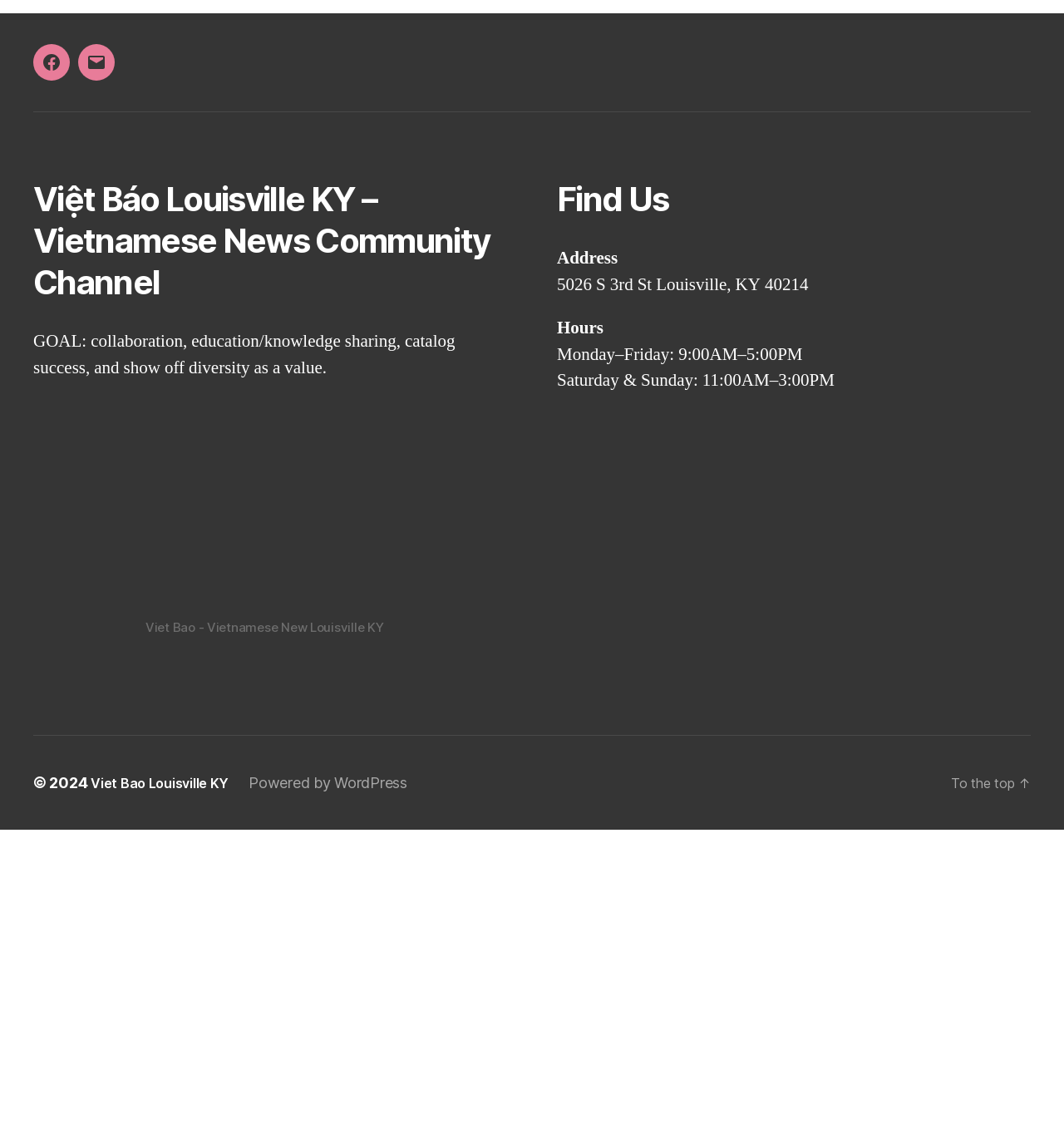Please specify the bounding box coordinates of the element that should be clicked to execute the given instruction: 'Go to the top of the page'. Ensure the coordinates are four float numbers between 0 and 1, expressed as [left, top, right, bottom].

[0.886, 0.951, 0.969, 0.966]